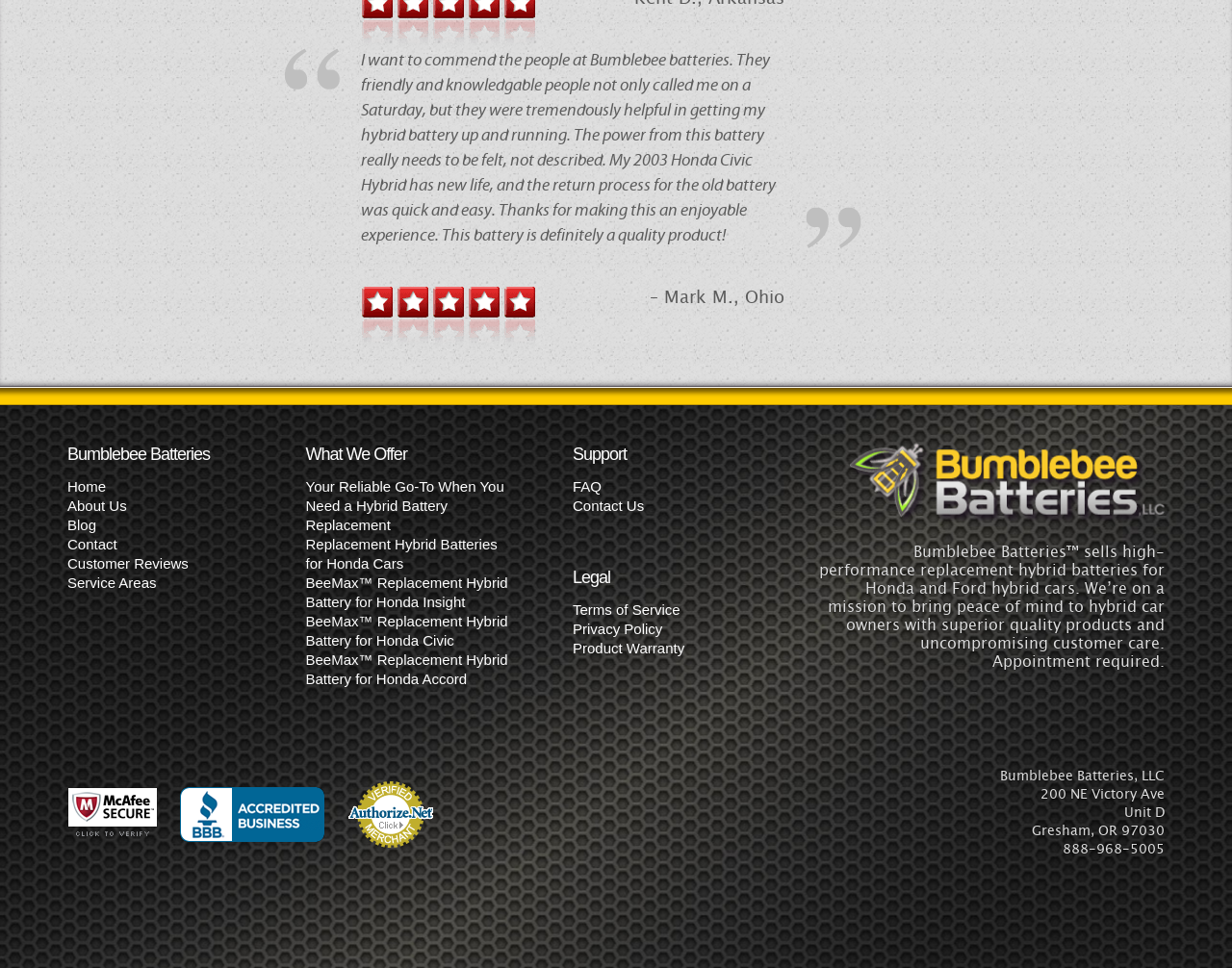Please determine the bounding box coordinates of the section I need to click to accomplish this instruction: "Learn about Bumblebee Batteries' mission".

[0.665, 0.563, 0.945, 0.692]